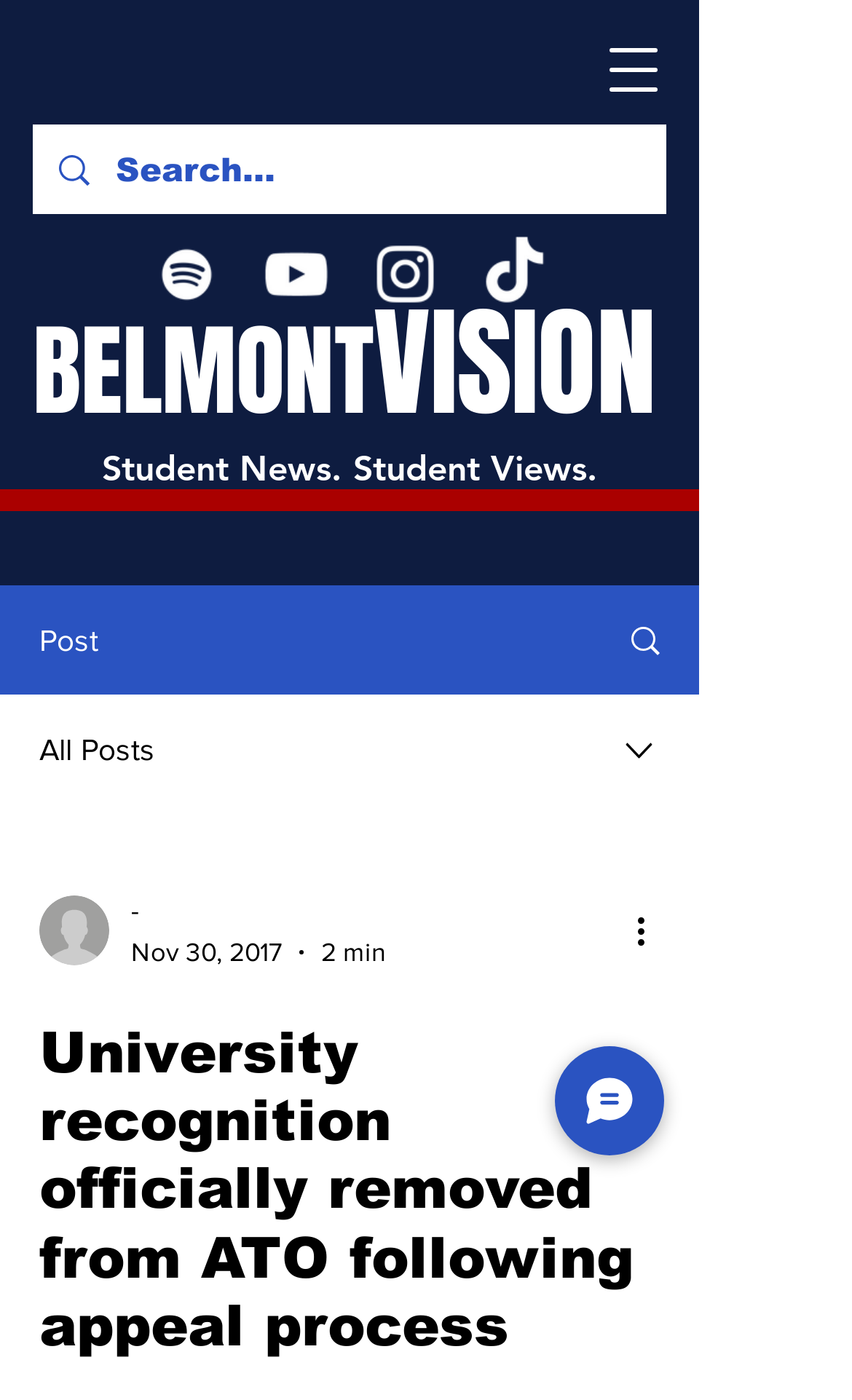Pinpoint the bounding box coordinates for the area that should be clicked to perform the following instruction: "Visit Spotify".

[0.174, 0.168, 0.264, 0.223]